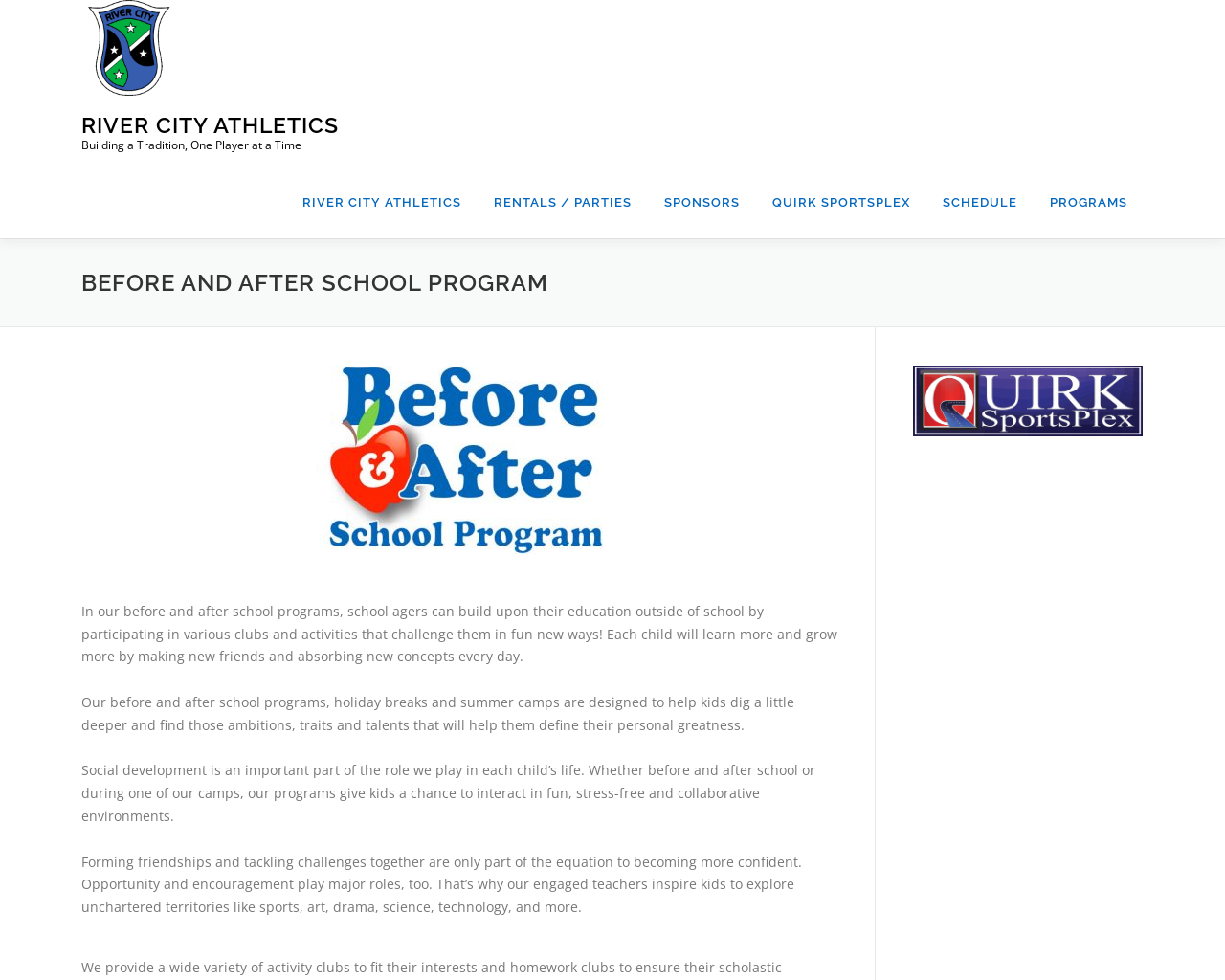Determine the title of the webpage and give its text content.

BEFORE AND AFTER SCHOOL PROGRAM